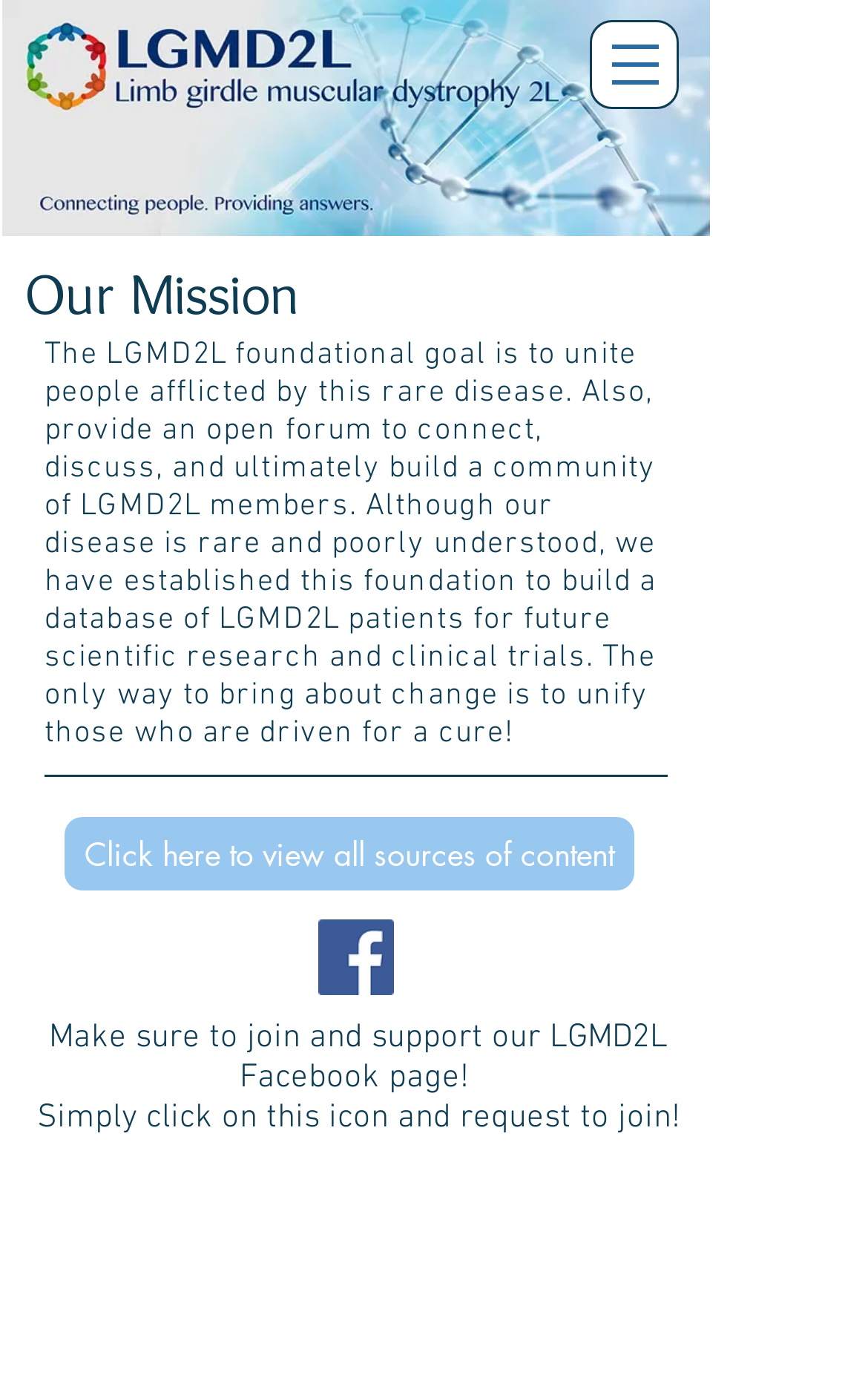How can users access more content?
Look at the image and answer the question using a single word or phrase.

Click on the link